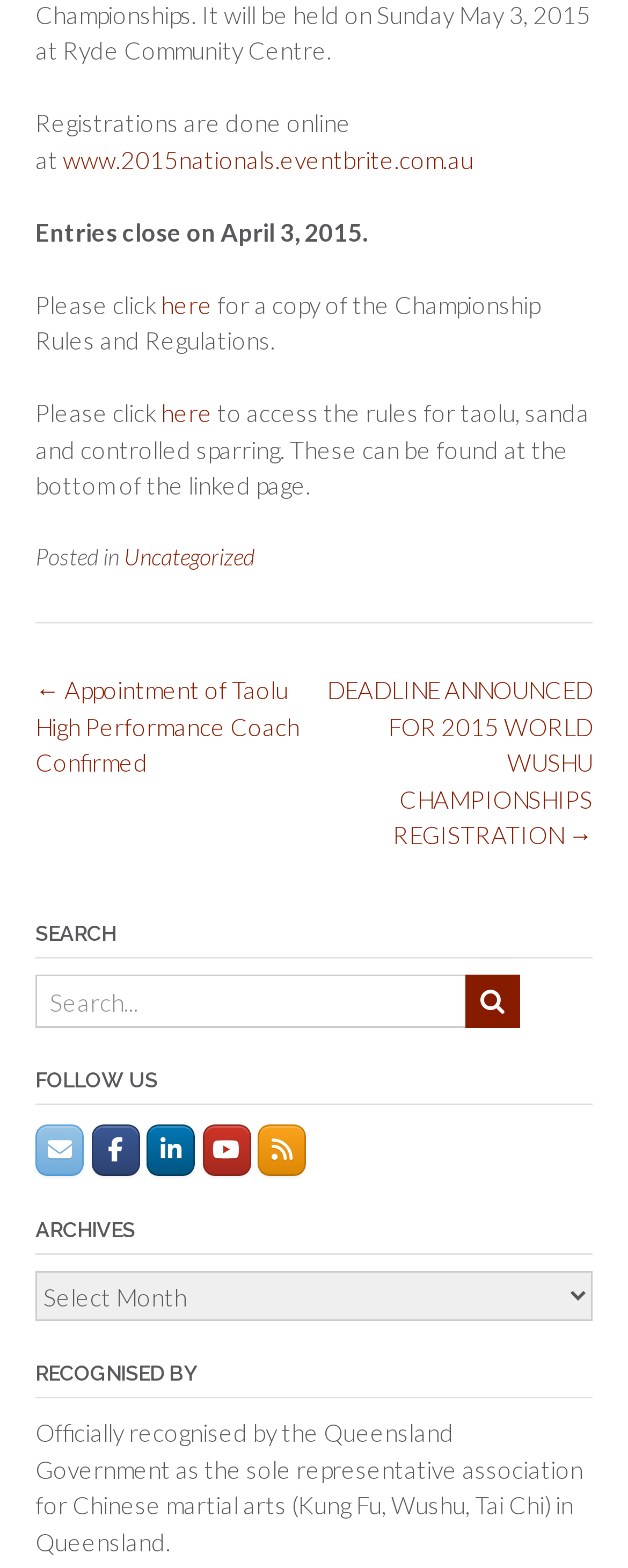How many social media platforms are listed?
Look at the screenshot and provide an in-depth answer.

The answer can be found by counting the number of link elements with social media platform names, such as Facebook, Youtube, and Linkedin, which are located in the 'FOLLOW US' section of the webpage.